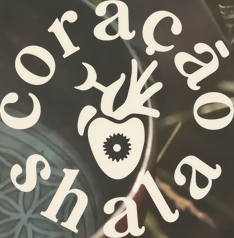Explain the image in a detailed way.

This image features a creatively designed logo for "coração shala," which translates to "heart space" in Portuguese. The logo centers around a stylized heart that incorporates a visual motif resembling a strawberry, symbolizing nourishment and vitality. Surrounding the heart are the words "coração" and "shala," artistically arranged in a circular pattern, enhancing the logo's organic and holistic feel. The background appears soft and natural, suggesting a connection to wellness and tranquility, resonant with themes of reiki and healing. This logo likely represents a brand or space dedicated to holistic practices, inviting a sense of warmth and community.